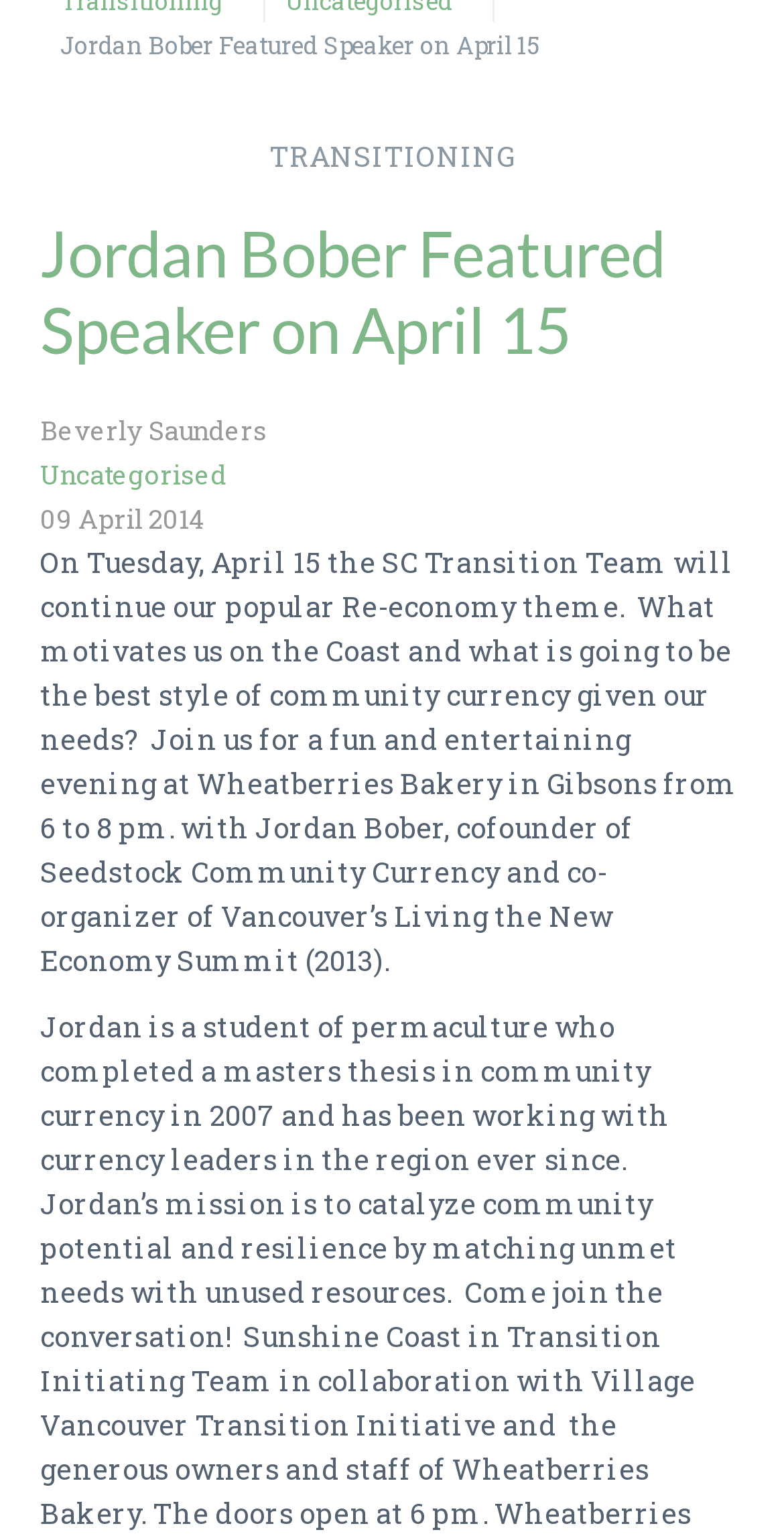Using floating point numbers between 0 and 1, provide the bounding box coordinates in the format (top-left x, top-left y, bottom-right x, bottom-right y). Locate the UI element described here: Dr. James Hansen

[0.277, 0.456, 0.723, 0.499]